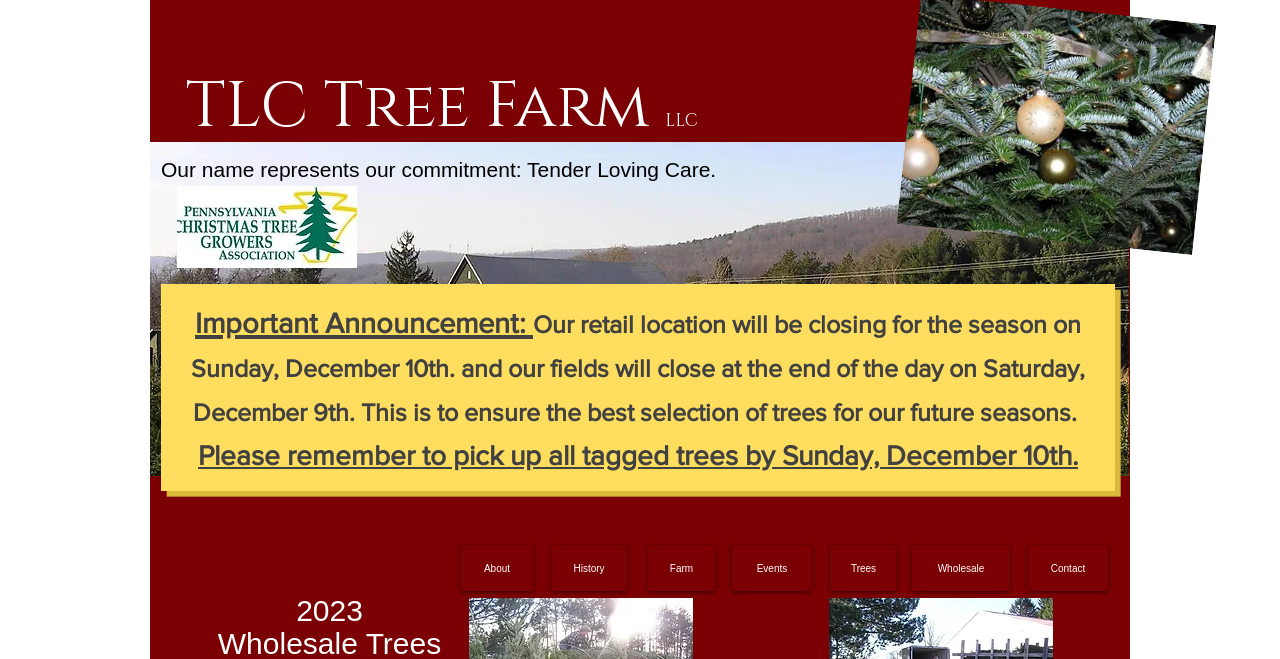Determine which piece of text is the heading of the webpage and provide it.

Important Announcement: Our retail location will be closing for the season on Sunday, December 10th. and our fields will close at the end of the day on Saturday, December 9th. This is to ensure the best selection of trees for our future seasons. 
Please remember to pick up all tagged trees by Sunday, December 10th.